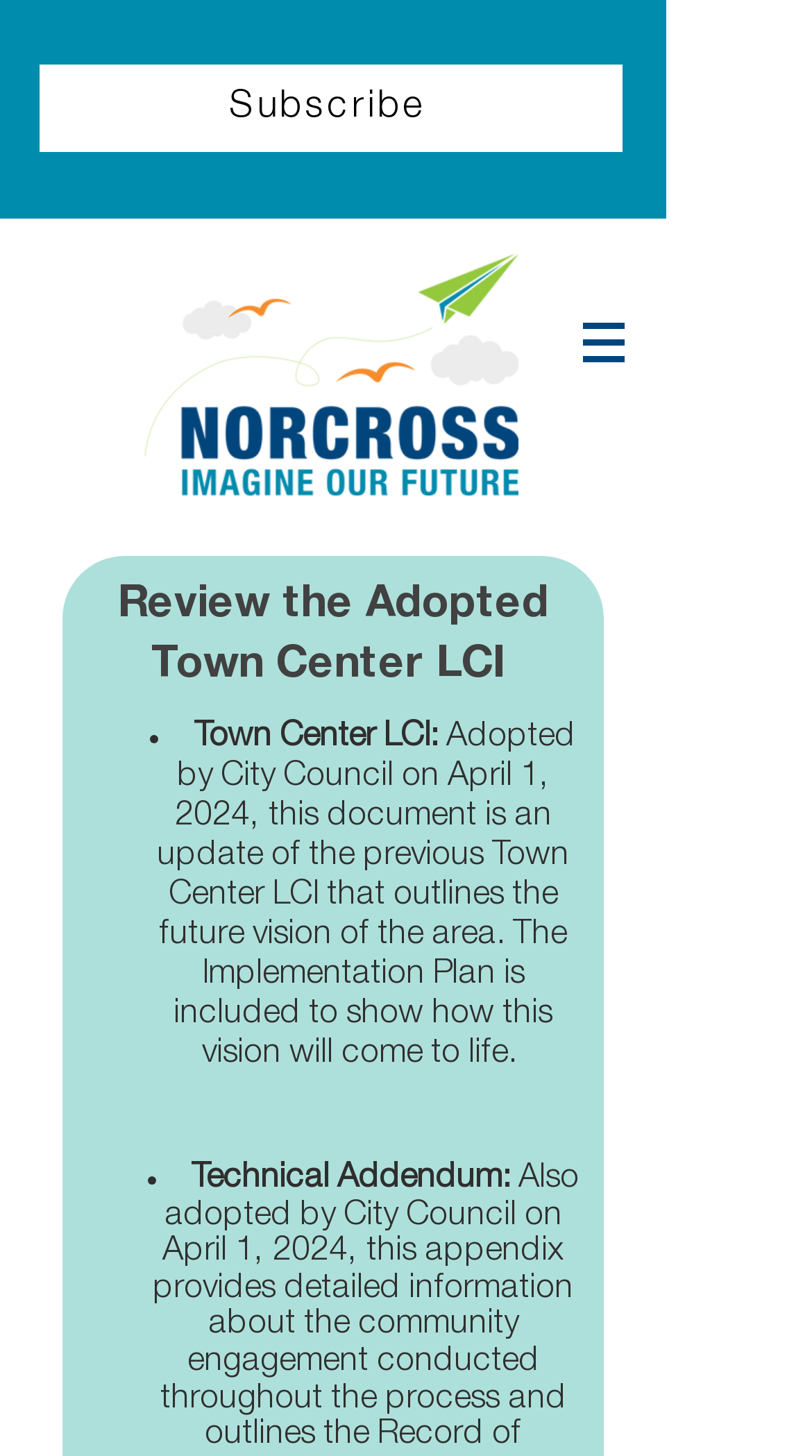Give a one-word or one-phrase response to the question:
When was the Town Center LCI adopted?

April 1, 2024